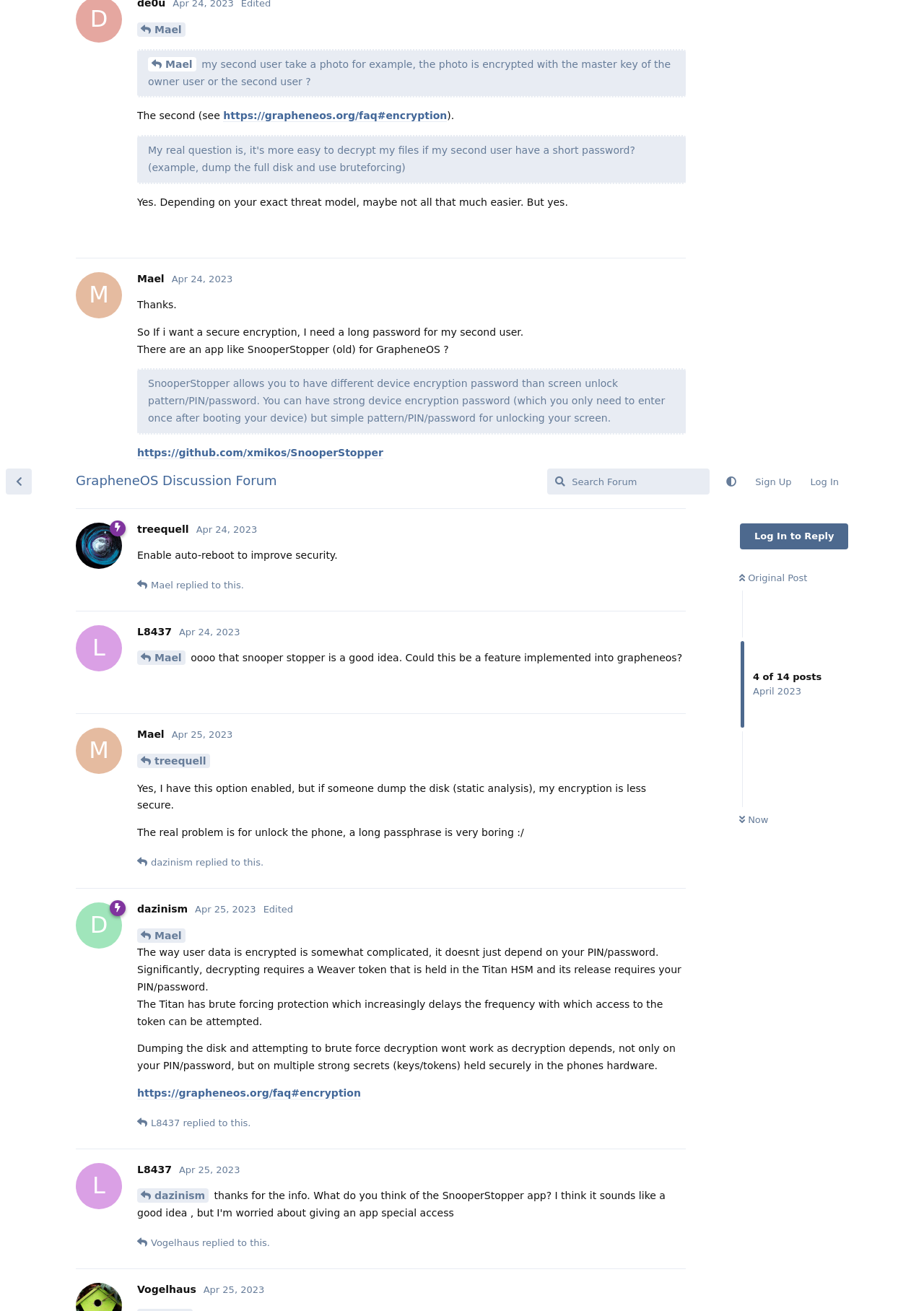From the webpage screenshot, identify the region described by L8437. Provide the bounding box coordinates as (top-left x, top-left y, bottom-right x, bottom-right y), with each value being a floating point number between 0 and 1.

[0.148, 0.293, 0.209, 0.304]